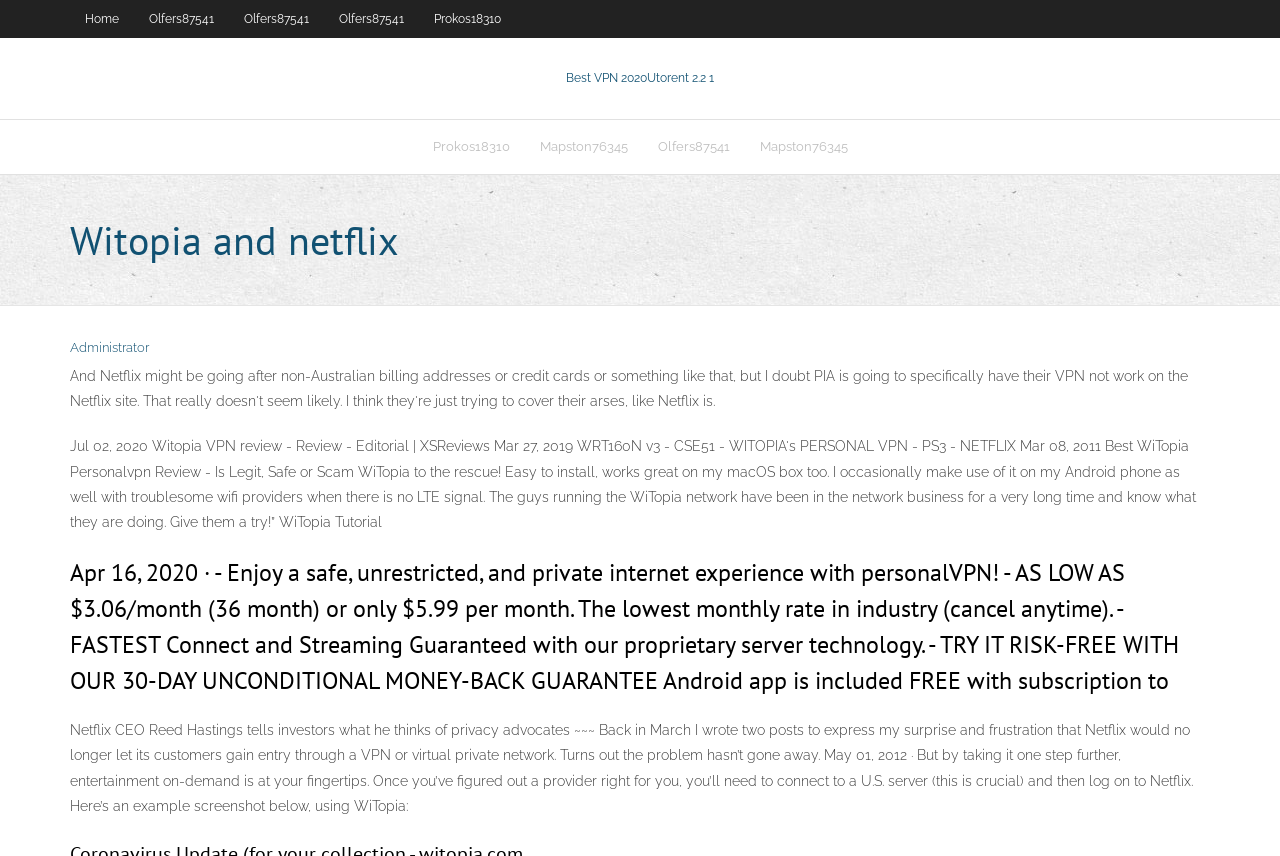What is the purpose of the VPN service? Analyze the screenshot and reply with just one word or a short phrase.

Safe and private internet experience